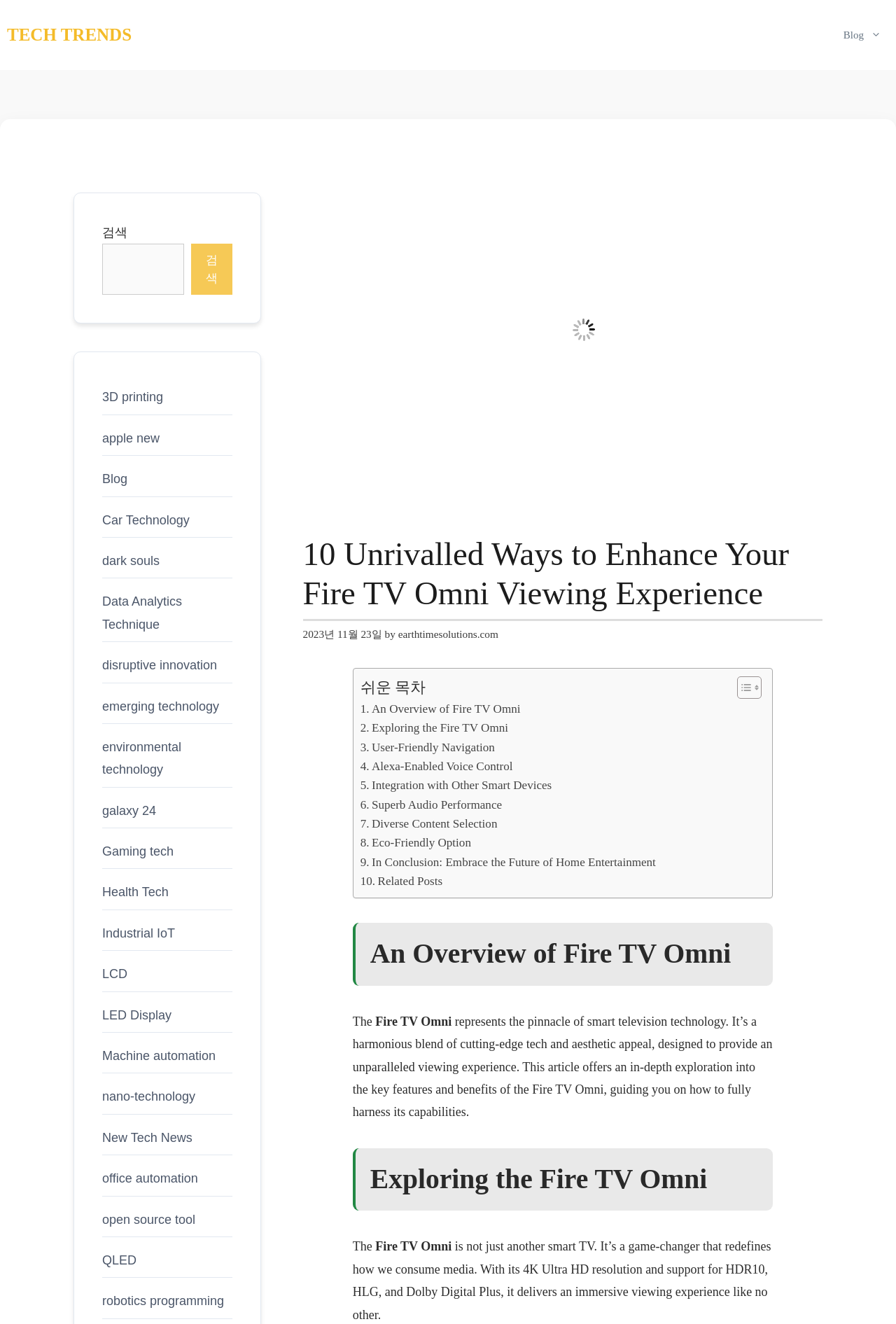Determine the bounding box coordinates of the section to be clicked to follow the instruction: "Read the article 'An Overview of Fire TV Omni'". The coordinates should be given as four float numbers between 0 and 1, formatted as [left, top, right, bottom].

[0.394, 0.697, 0.862, 0.745]